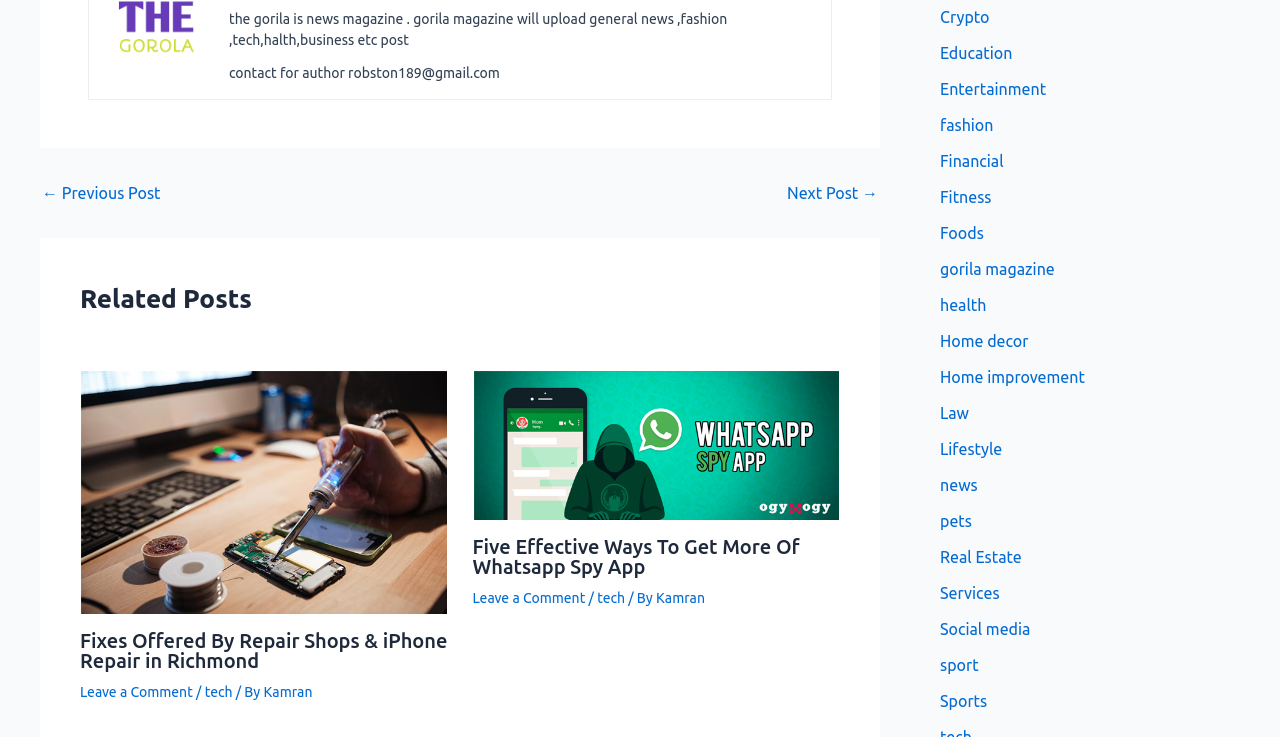Determine the bounding box coordinates of the clickable region to carry out the instruction: "View the 'Five Effective Ways To Get More Of Whatsapp Spy App' article".

[0.369, 0.59, 0.656, 0.614]